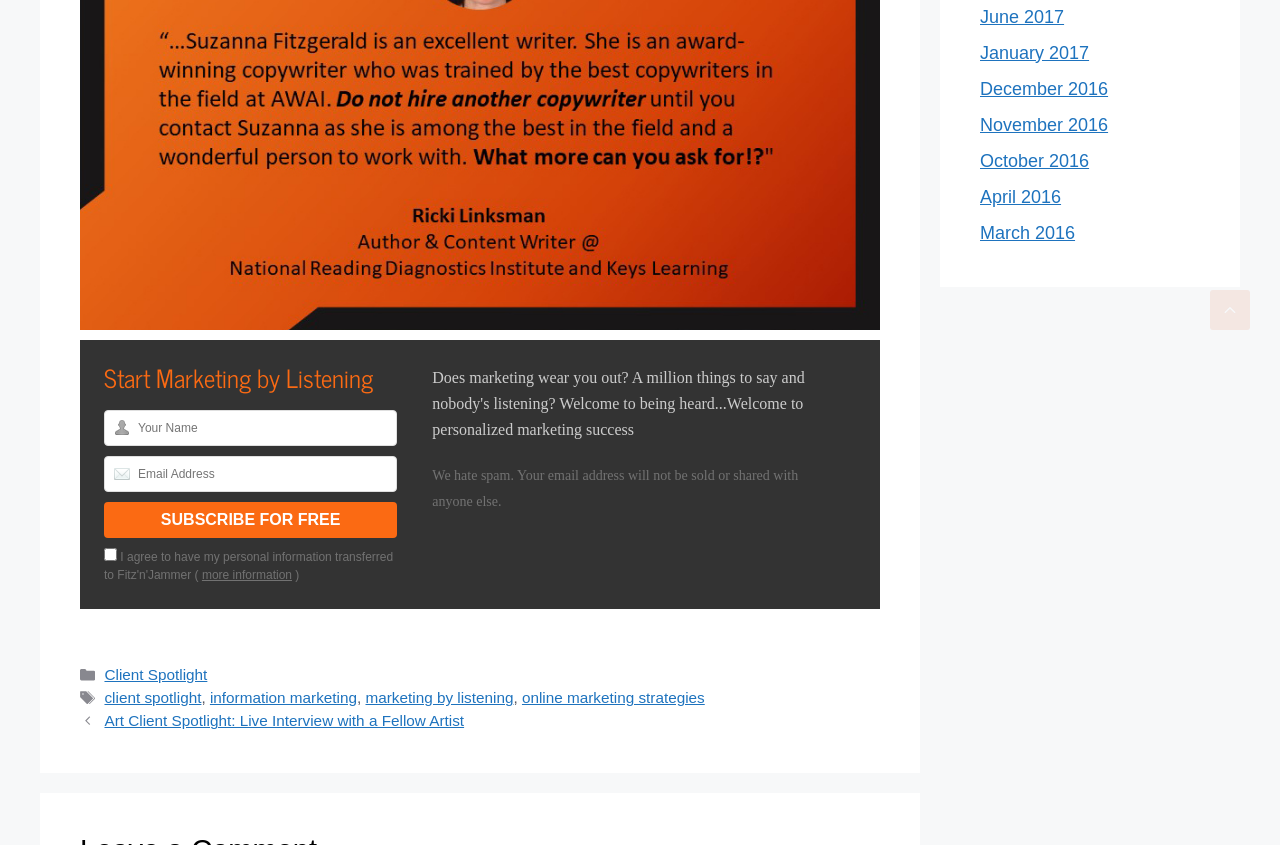How many months are listed in the archive section?
Provide a fully detailed and comprehensive answer to the question.

The archive section lists 6 months, including 'June 2017', 'January 2017', 'December 2016', 'November 2016', 'October 2016', and 'April 2016'.